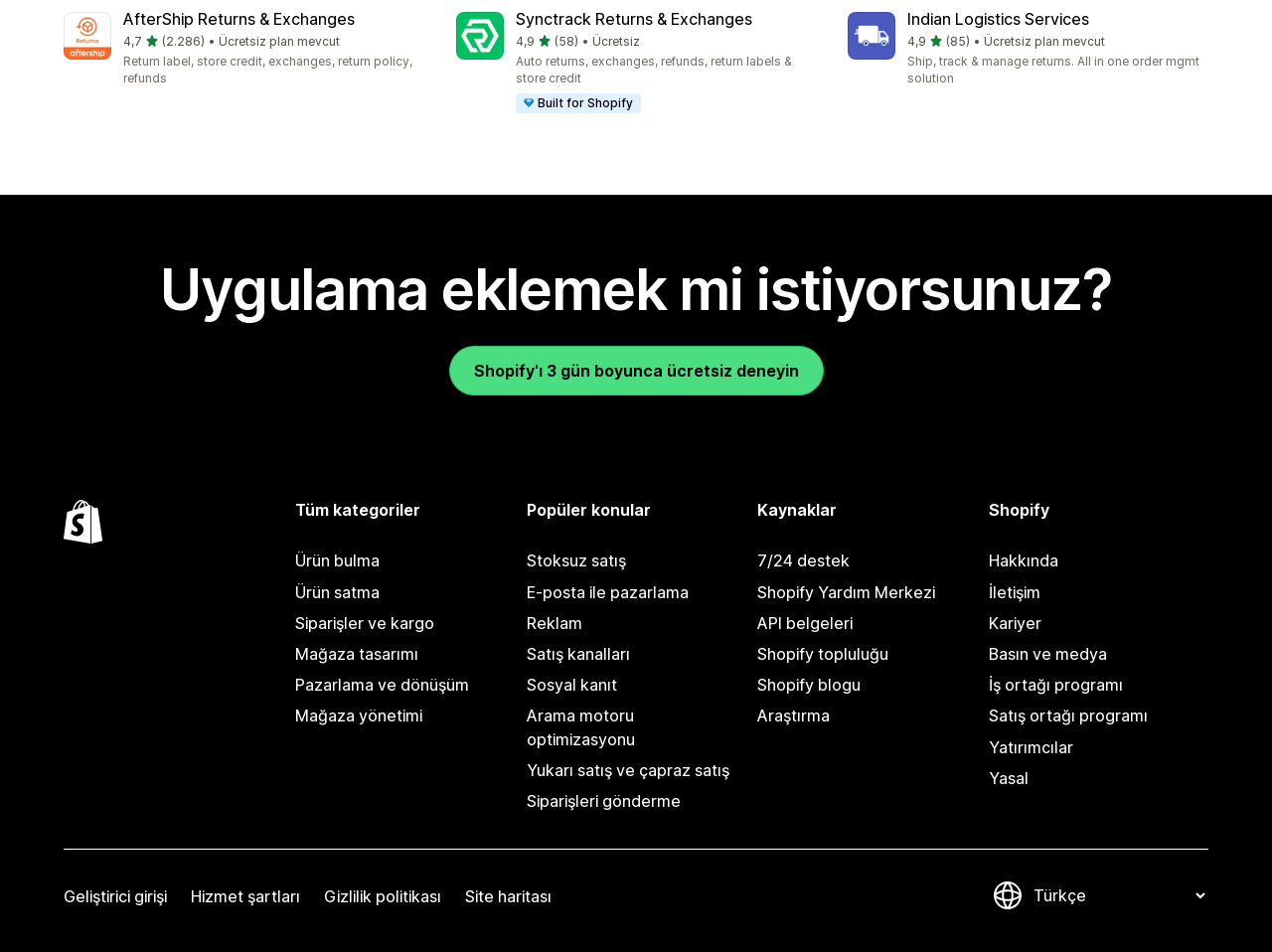What is the purpose of Indian Logistics Services?
Based on the image, please offer an in-depth response to the question.

I found the purpose by reading the text associated with the button element 'Indian Logistics Services 4,9 5 yıldız üzerinden toplam 85 değerlendirme • Ücretsiz plan mevcut Ship, track & manage returns. All in one order mgmt solution'.